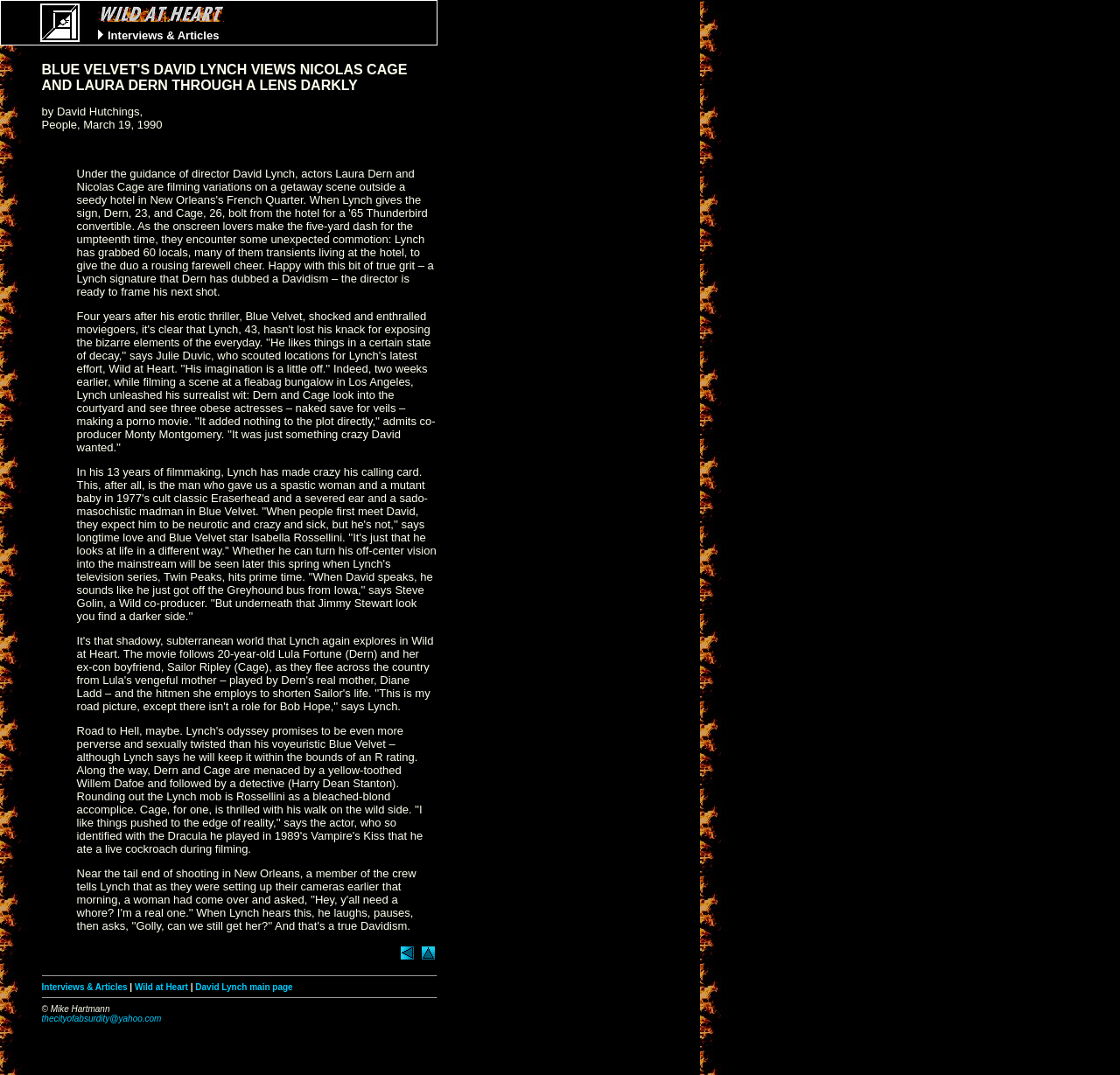Highlight the bounding box coordinates of the region I should click on to meet the following instruction: "Read opinions".

None